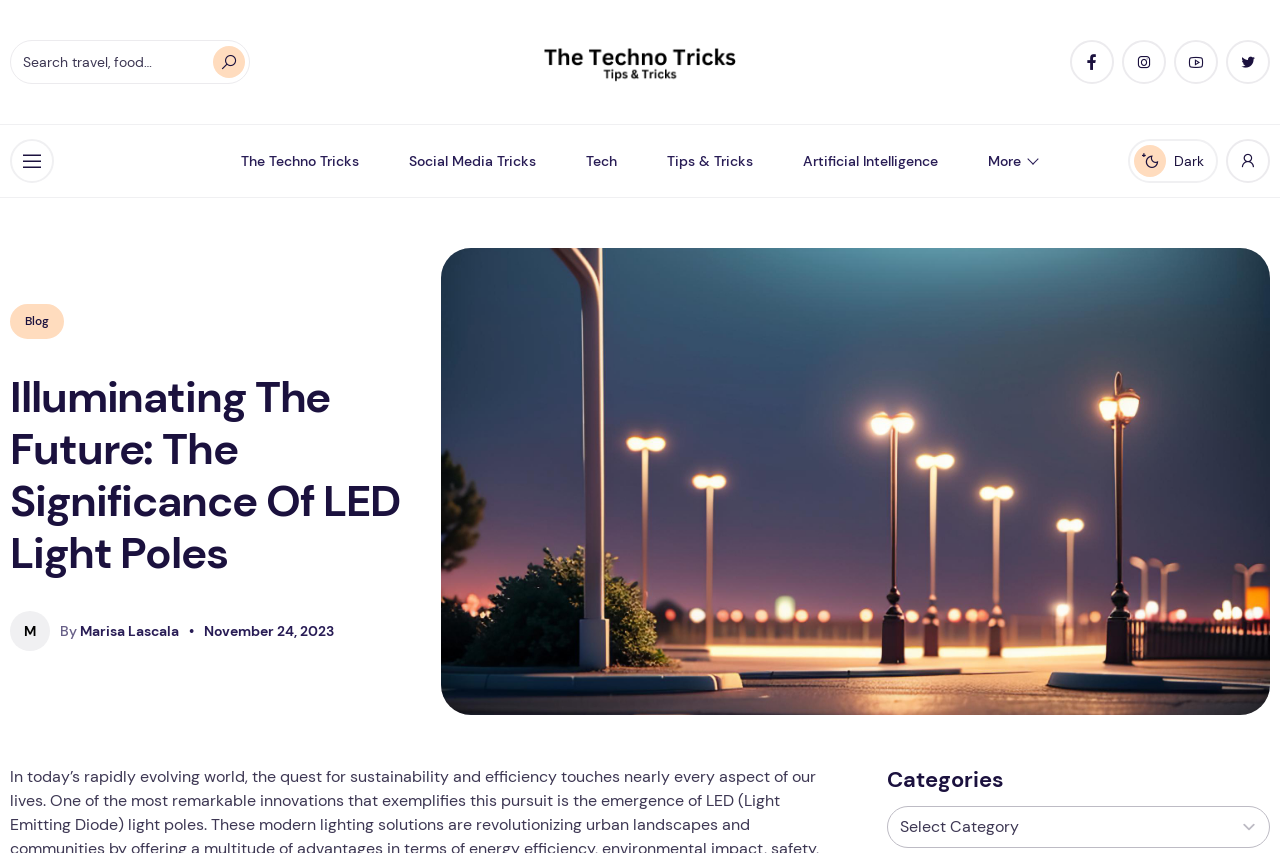Extract the primary headline from the webpage and present its text.

Illuminating The Future: The Significance Of LED Light Poles